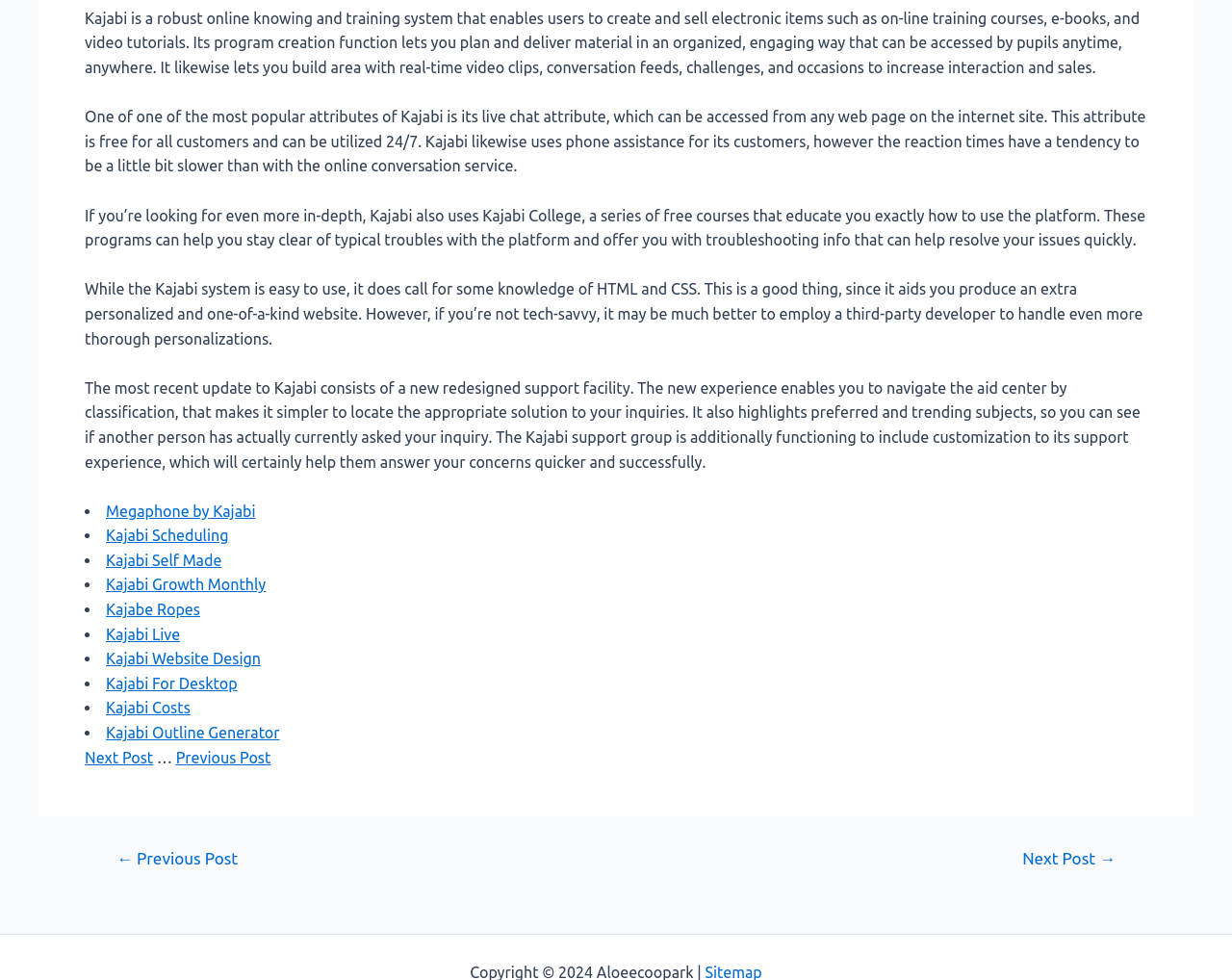Determine the bounding box coordinates of the element's region needed to click to follow the instruction: "Click on 'Previous Post'". Provide these coordinates as four float numbers between 0 and 1, formatted as [left, top, right, bottom].

[0.143, 0.764, 0.22, 0.782]